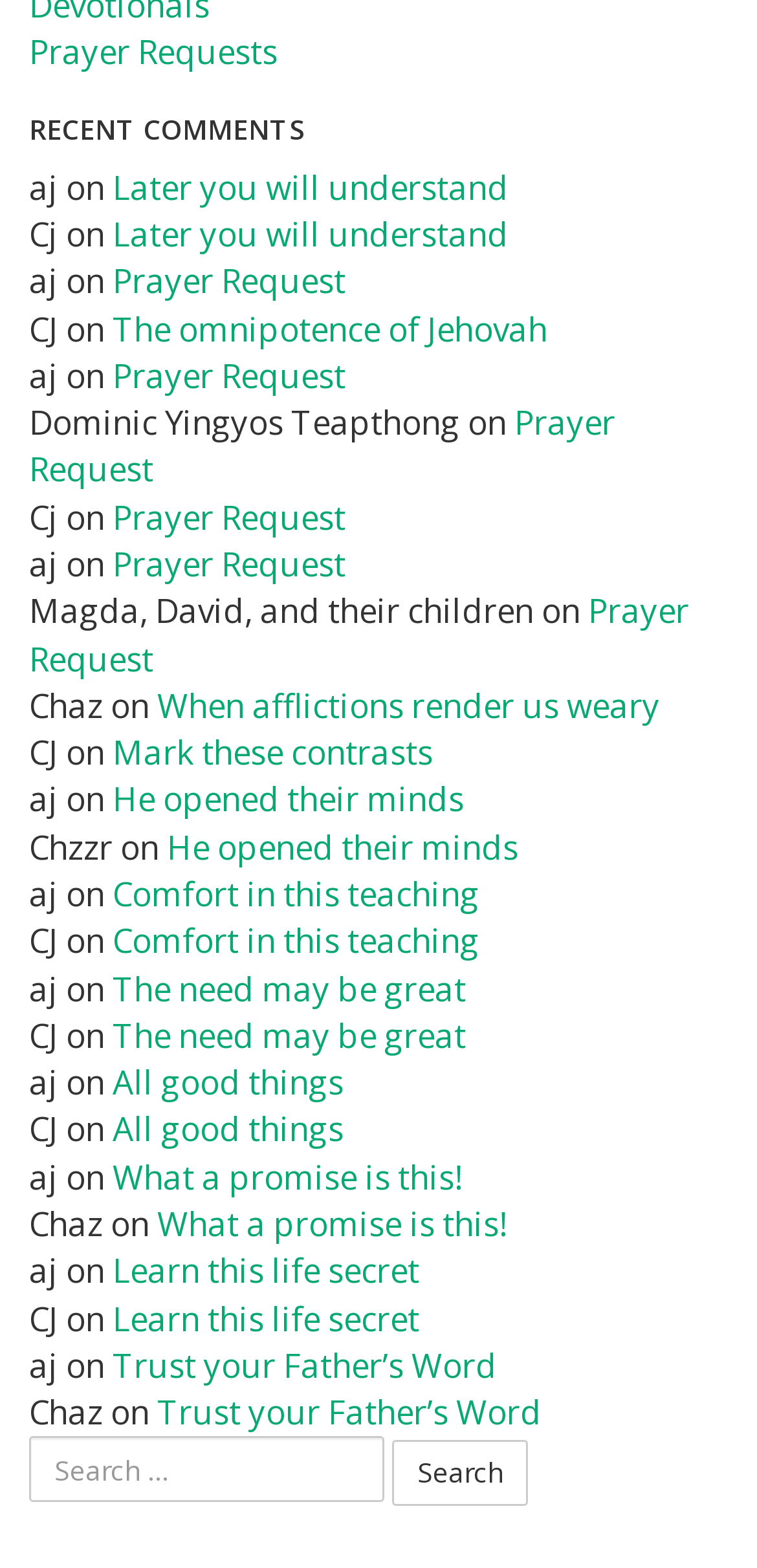Could you locate the bounding box coordinates for the section that should be clicked to accomplish this task: "Click on 'Prayer Requests'".

[0.038, 0.019, 0.367, 0.047]